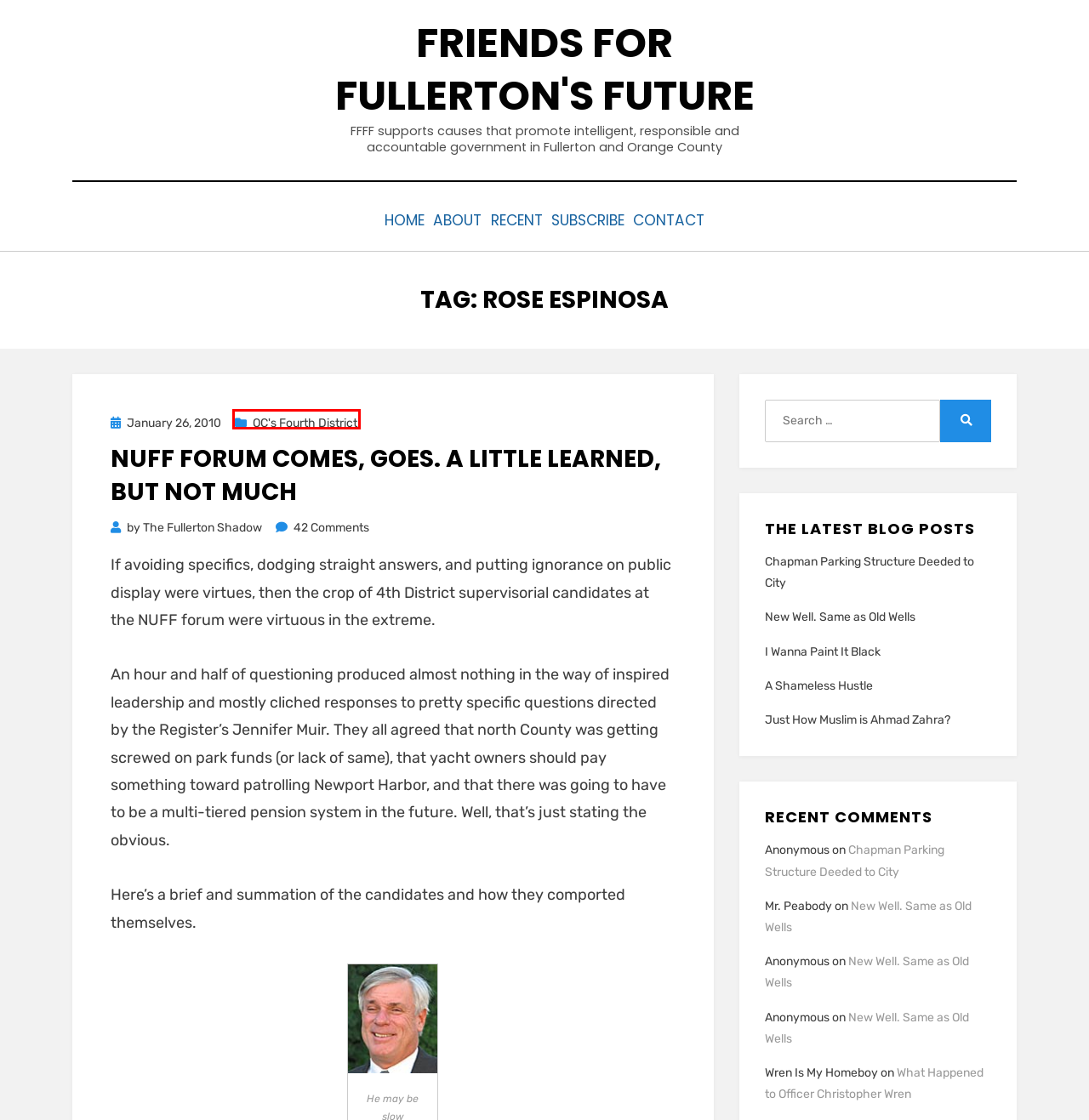You are given a screenshot of a webpage with a red rectangle bounding box around a UI element. Select the webpage description that best matches the new webpage after clicking the element in the bounding box. Here are the candidates:
A. Just How Muslim is Ahmad Zahra? - Friends For Fullerton's Future
B. Contact - Friends For Fullerton's Future
C. faher_r - Friends For Fullerton's Future
D. A Shameless Hustle - Friends For Fullerton's Future
E. Friends For Fullerton's Future
F. I Wanna Paint It Black - Friends For Fullerton's Future
G. Chapman Parking Structure Deeded to City - Friends For Fullerton's Future
H. OC's Fourth District Archives - Friends For Fullerton's Future

H